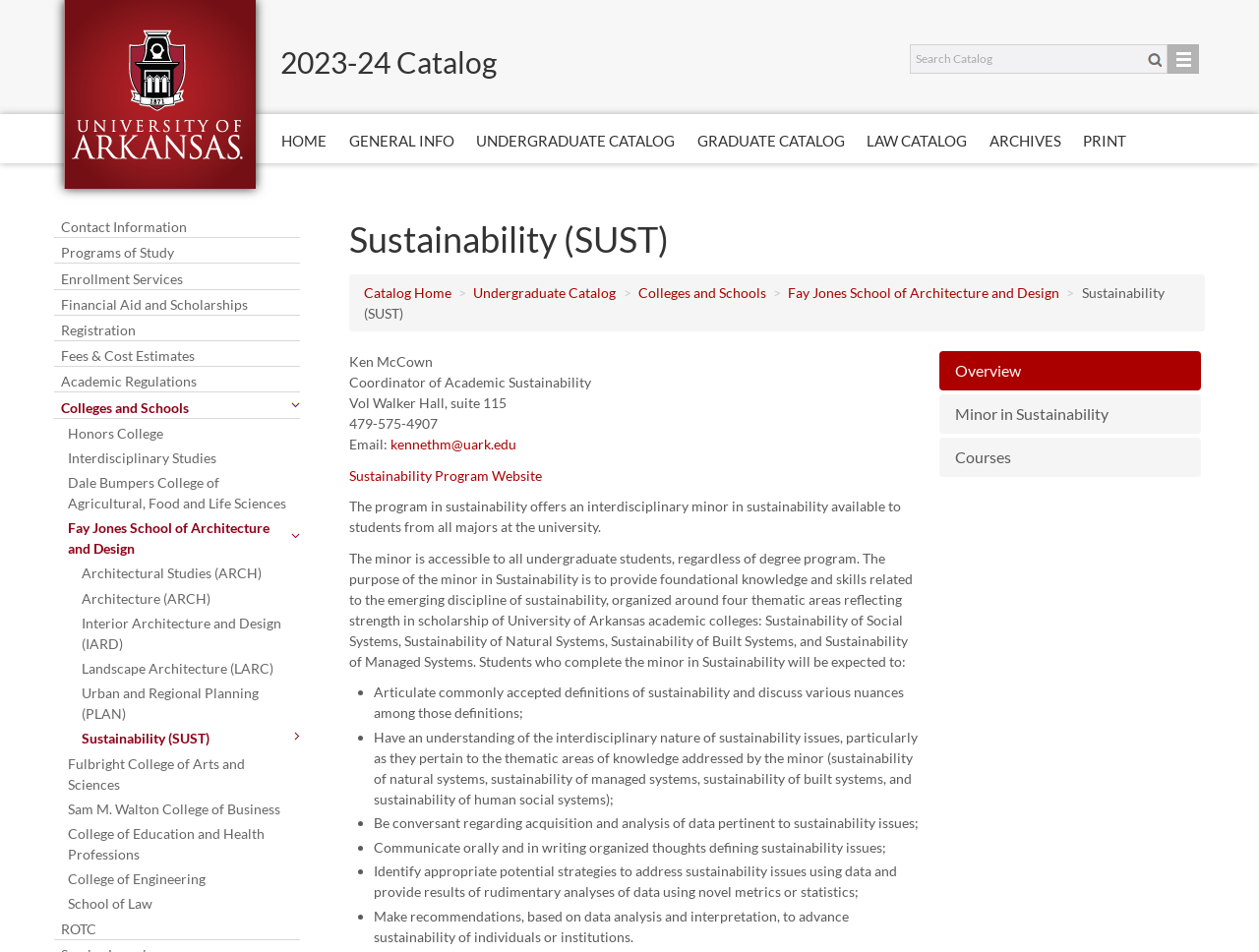Pinpoint the bounding box coordinates of the area that should be clicked to complete the following instruction: "View the Overview tab". The coordinates must be given as four float numbers between 0 and 1, i.e., [left, top, right, bottom].

[0.746, 0.369, 0.954, 0.41]